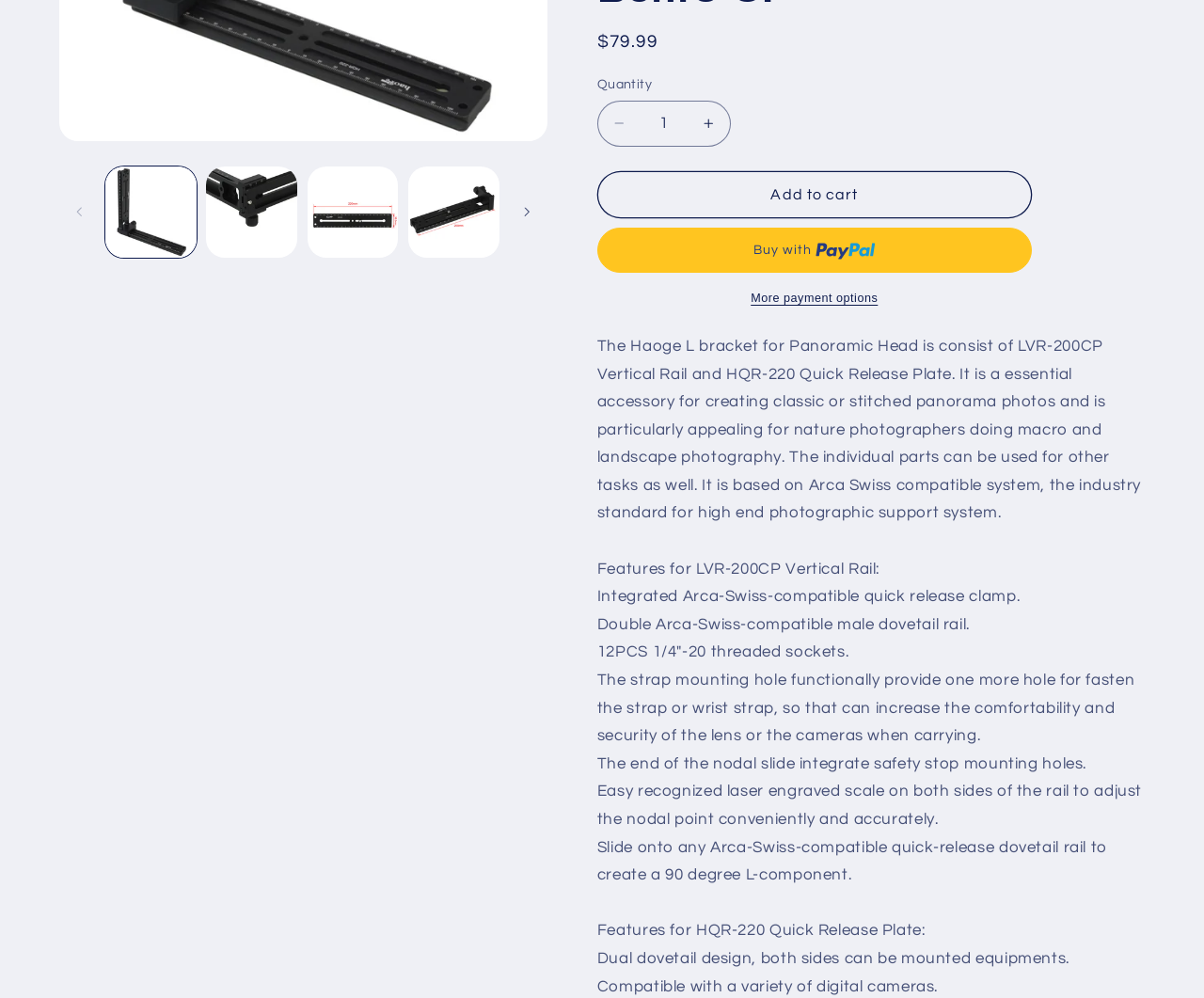Locate the UI element described by aria-label="Slide right" name="next" in the provided webpage screenshot. Return the bounding box coordinates in the format (top-left x, top-left y, bottom-right x, bottom-right y), ensuring all values are between 0 and 1.

[0.421, 0.192, 0.455, 0.233]